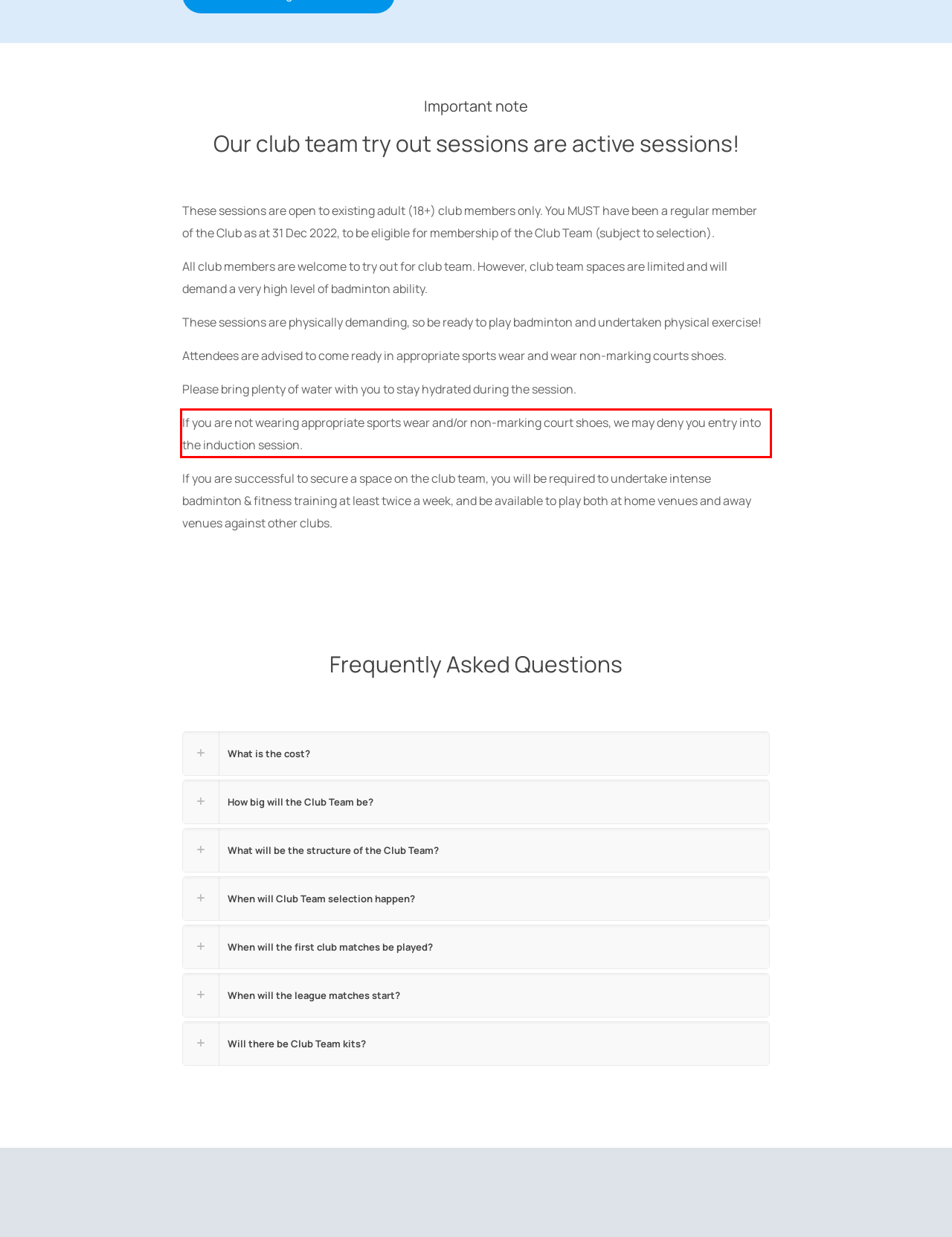You are given a screenshot of a webpage with a UI element highlighted by a red bounding box. Please perform OCR on the text content within this red bounding box.

If you are not wearing appropriate sports wear and/or non-marking court shoes, we may deny you entry into the induction session.